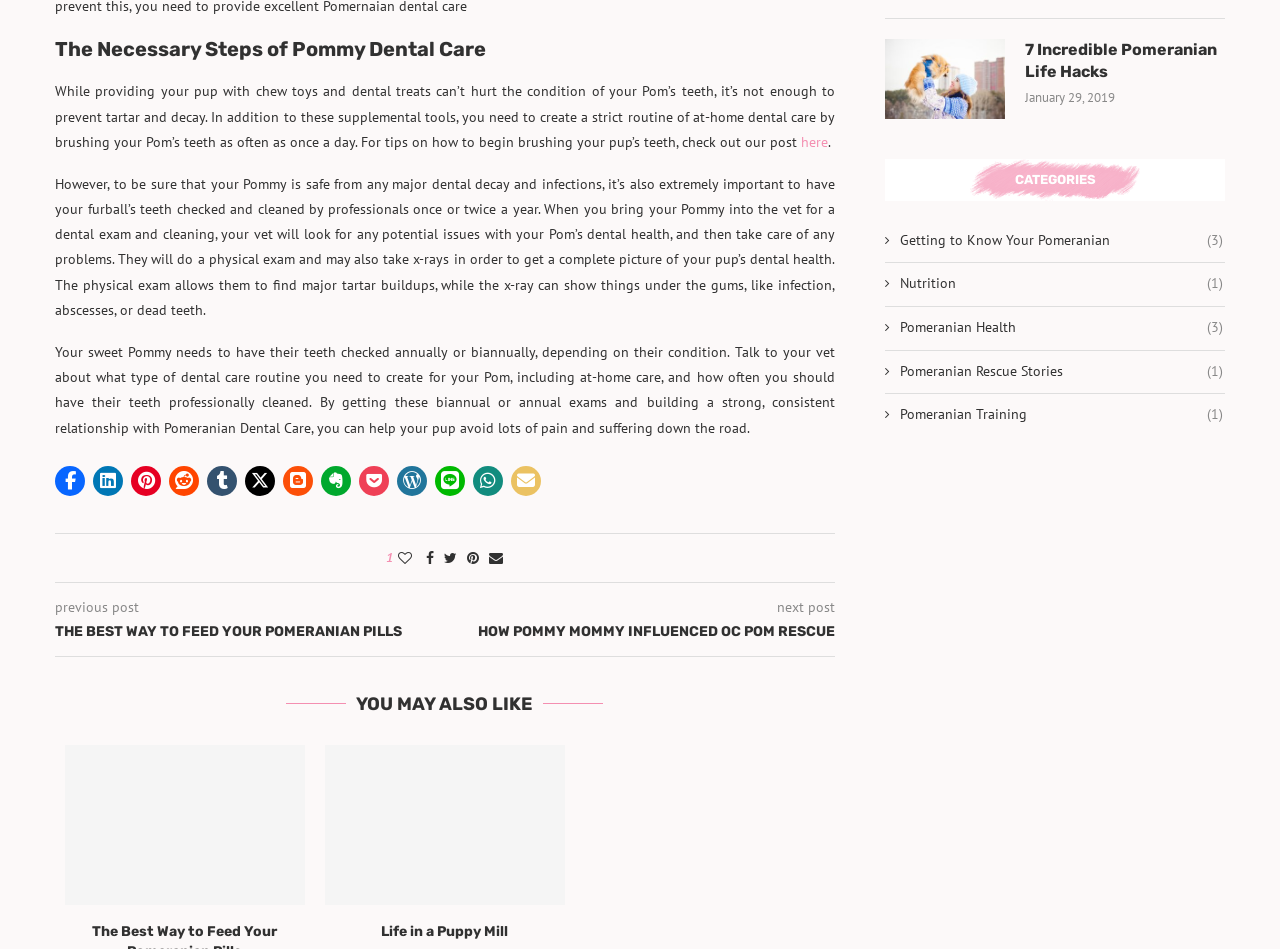What is the purpose of a vet's physical exam?
Your answer should be a single word or phrase derived from the screenshot.

find major tartar buildups